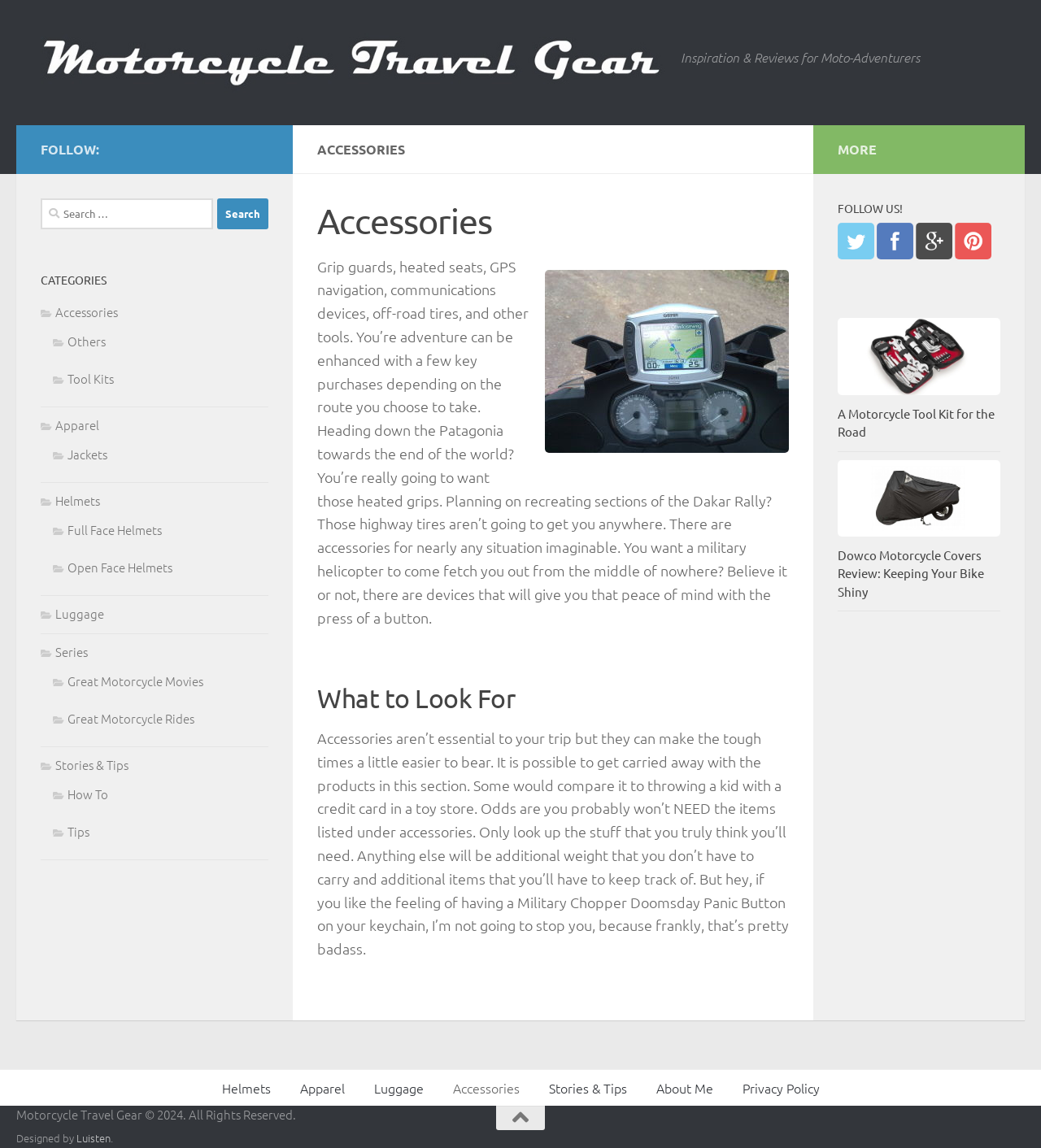From the image, can you give a detailed response to the question below:
What is the name of the section that lists various types of motorcycle gear?

The webpage has a section titled 'CATEGORIES' that lists various types of motorcycle gear, including Accessories, Apparel, Helmets, Luggage, and others.